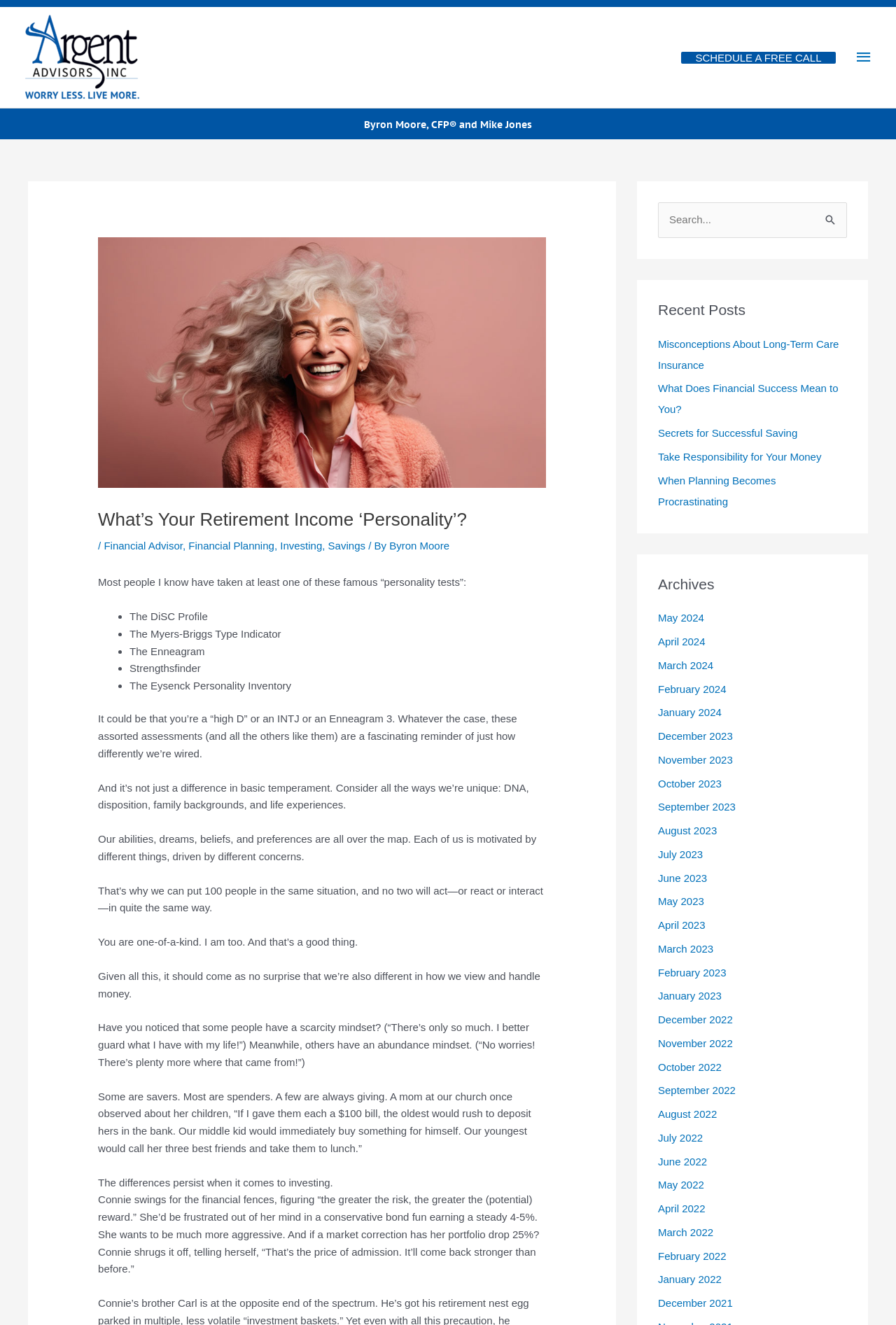Can you look at the image and give a comprehensive answer to the question:
How many recent posts are listed on the webpage?

The webpage lists 5 recent posts, including 'Misconceptions About Long-Term Care Insurance', 'What Does Financial Success Mean to You?', 'Secrets for Successful Saving', 'Take Responsibility for Your Money', and 'When Planning Becomes Procrastinating'.